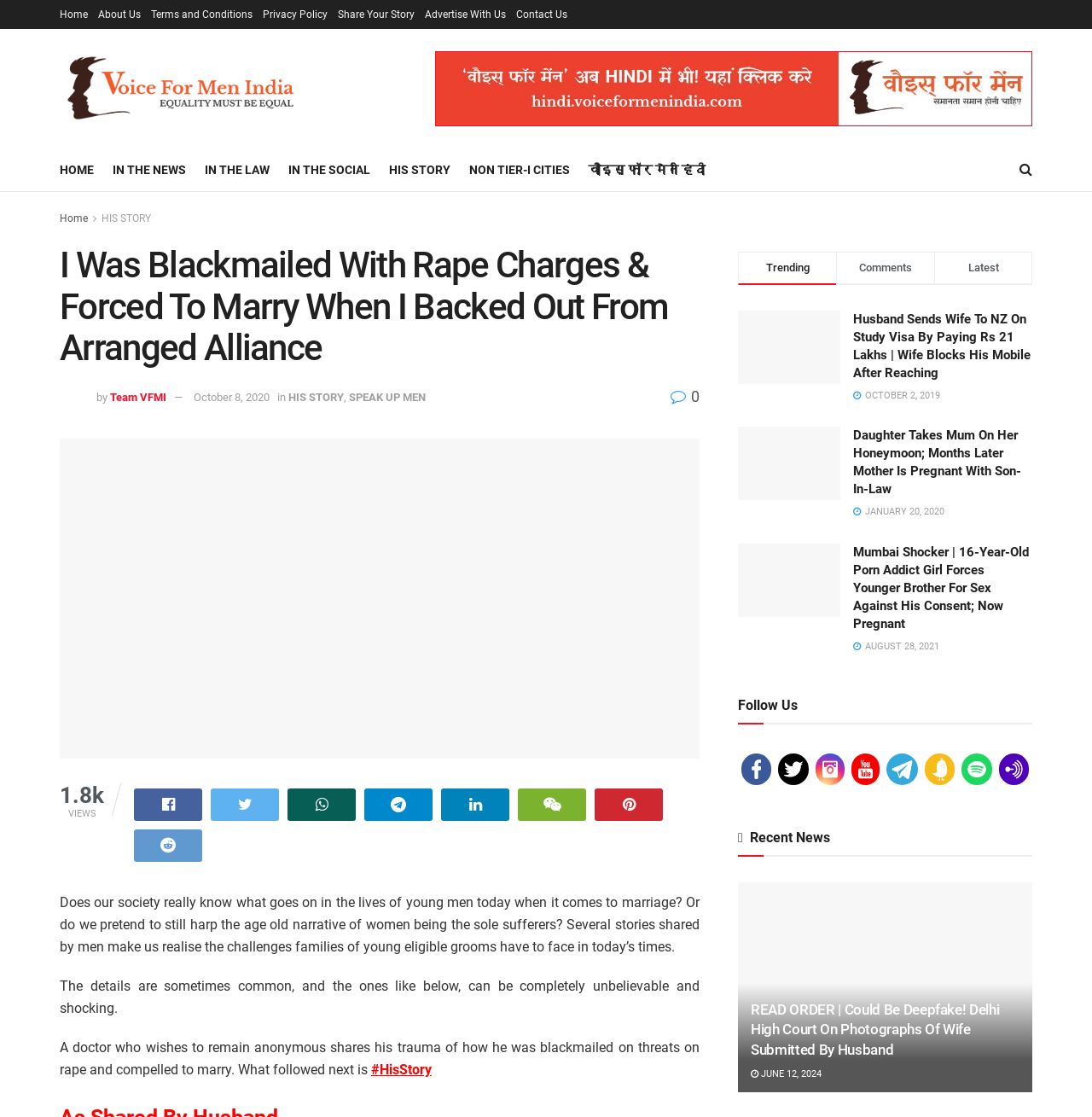Please find and report the bounding box coordinates of the element to click in order to perform the following action: "Click on the 'Home' link". The coordinates should be expressed as four float numbers between 0 and 1, in the format [left, top, right, bottom].

[0.055, 0.0, 0.08, 0.026]